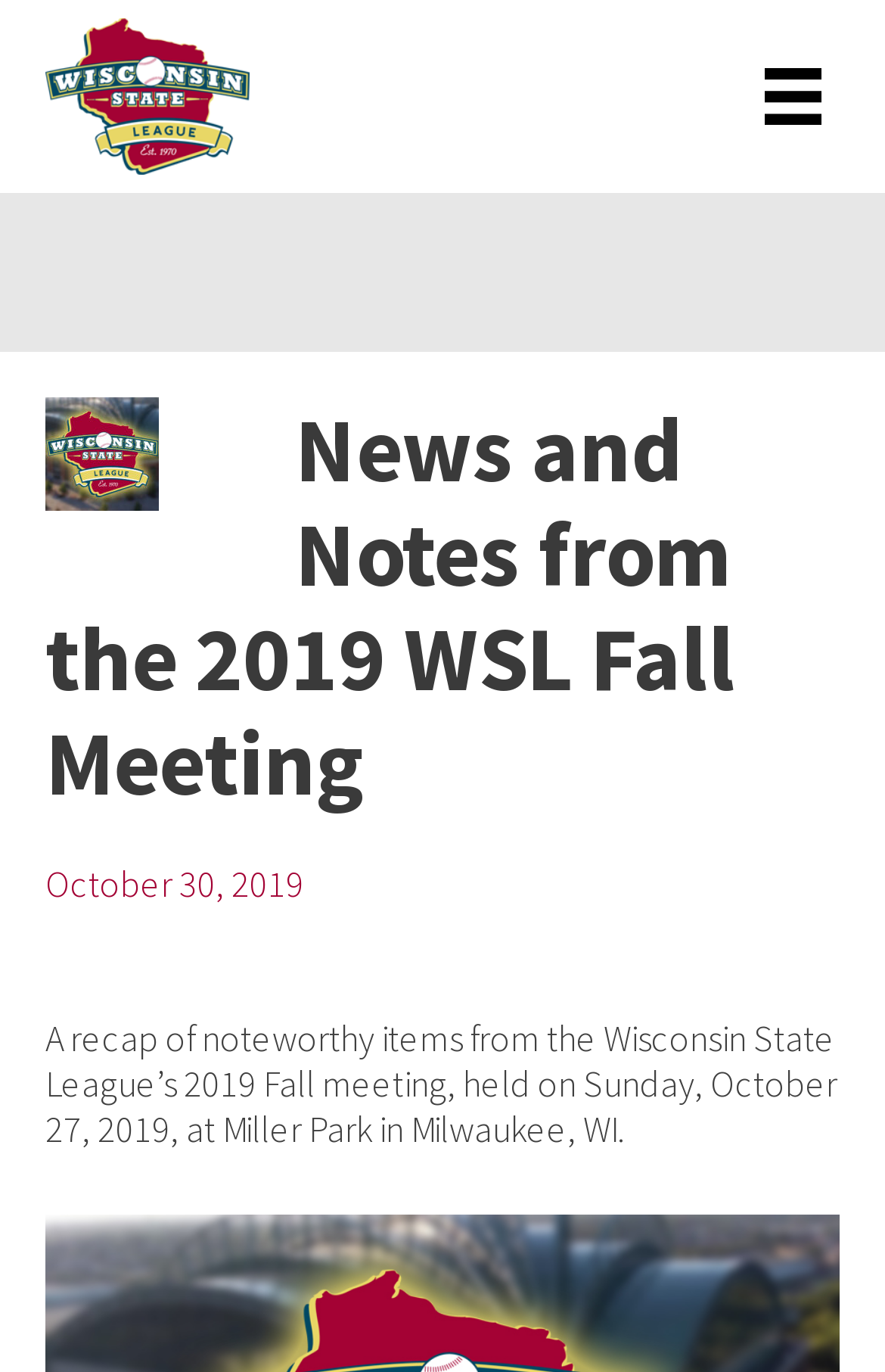What is the date of the webpage's publication?
Give a one-word or short phrase answer based on the image.

October 30, 2019